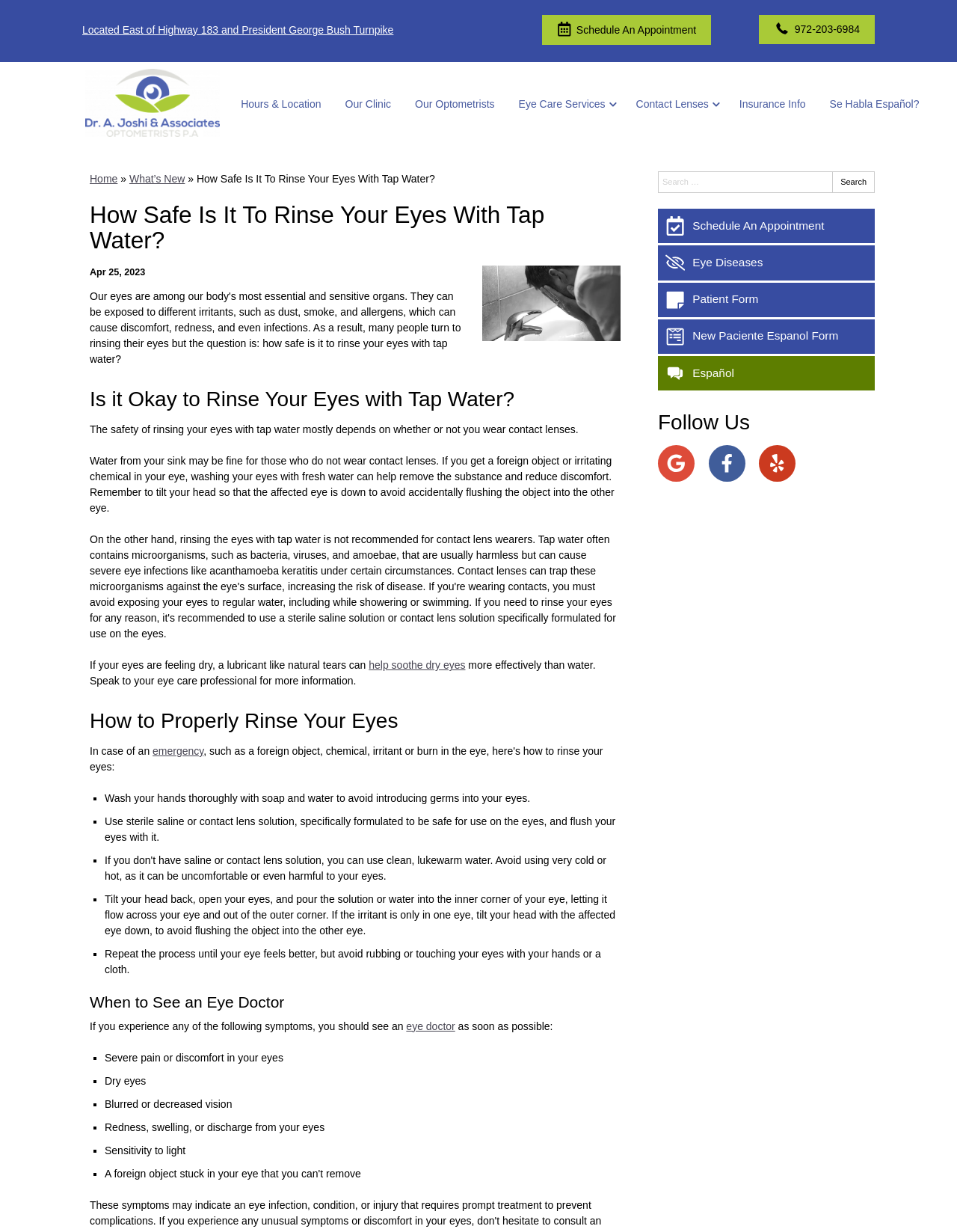What is the name of the clinic?
Using the visual information, answer the question in a single word or phrase.

Dr. A. Joshi & Associates, Optometrists PA